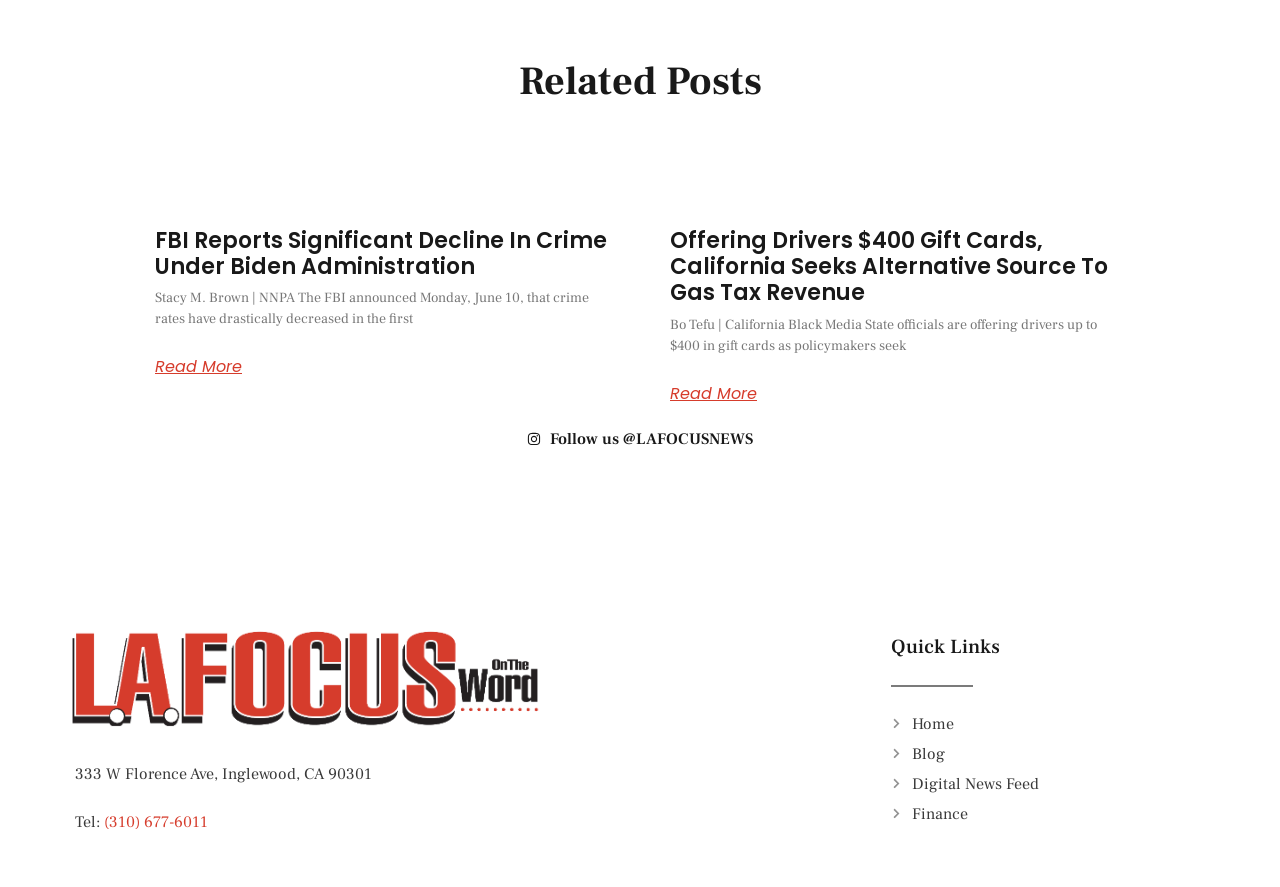Identify the bounding box coordinates for the element you need to click to achieve the following task: "Follow us on LA FOCUS NEWS". Provide the bounding box coordinates as four float numbers between 0 and 1, in the form [left, top, right, bottom].

[0.029, 0.481, 0.971, 0.508]